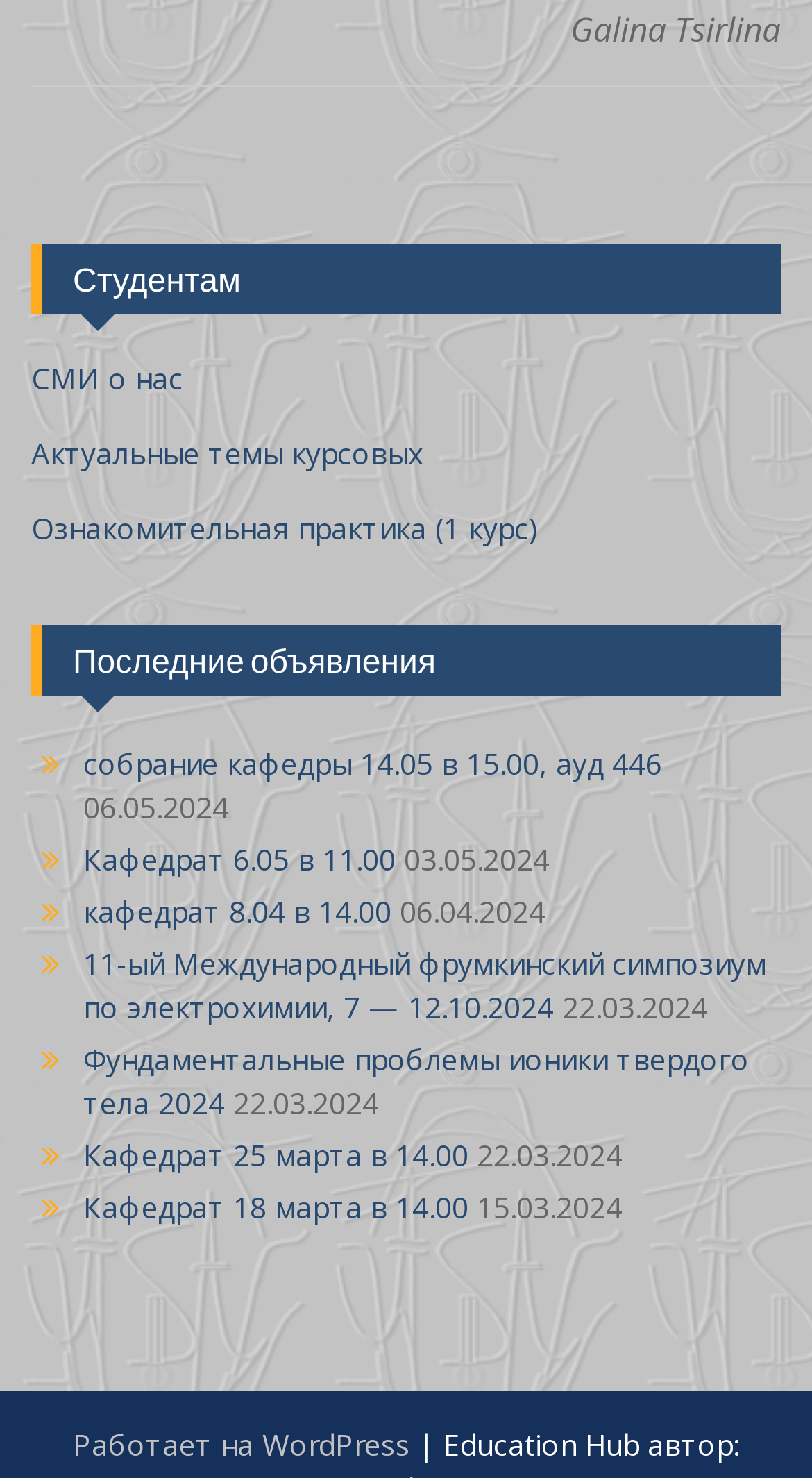Identify the bounding box coordinates of the clickable section necessary to follow the following instruction: "View 'Ознакомительная практика (1 курс)'". The coordinates should be presented as four float numbers from 0 to 1, i.e., [left, top, right, bottom].

[0.038, 0.344, 0.664, 0.371]